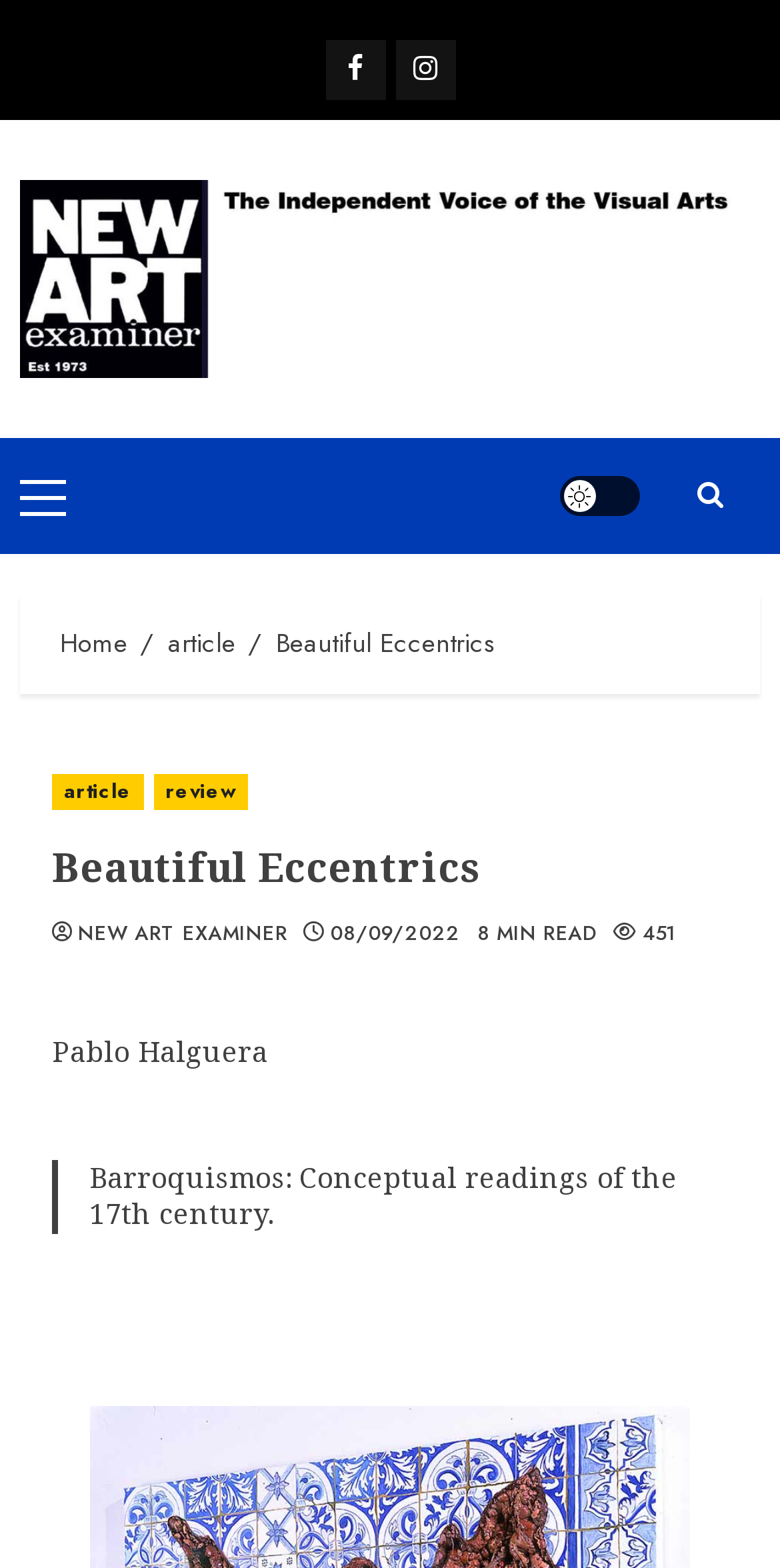What is the name of the author?
Please interpret the details in the image and answer the question thoroughly.

I found the author's name by looking at the text content of the webpage, specifically the static text element that says 'Pablo Halguera'.